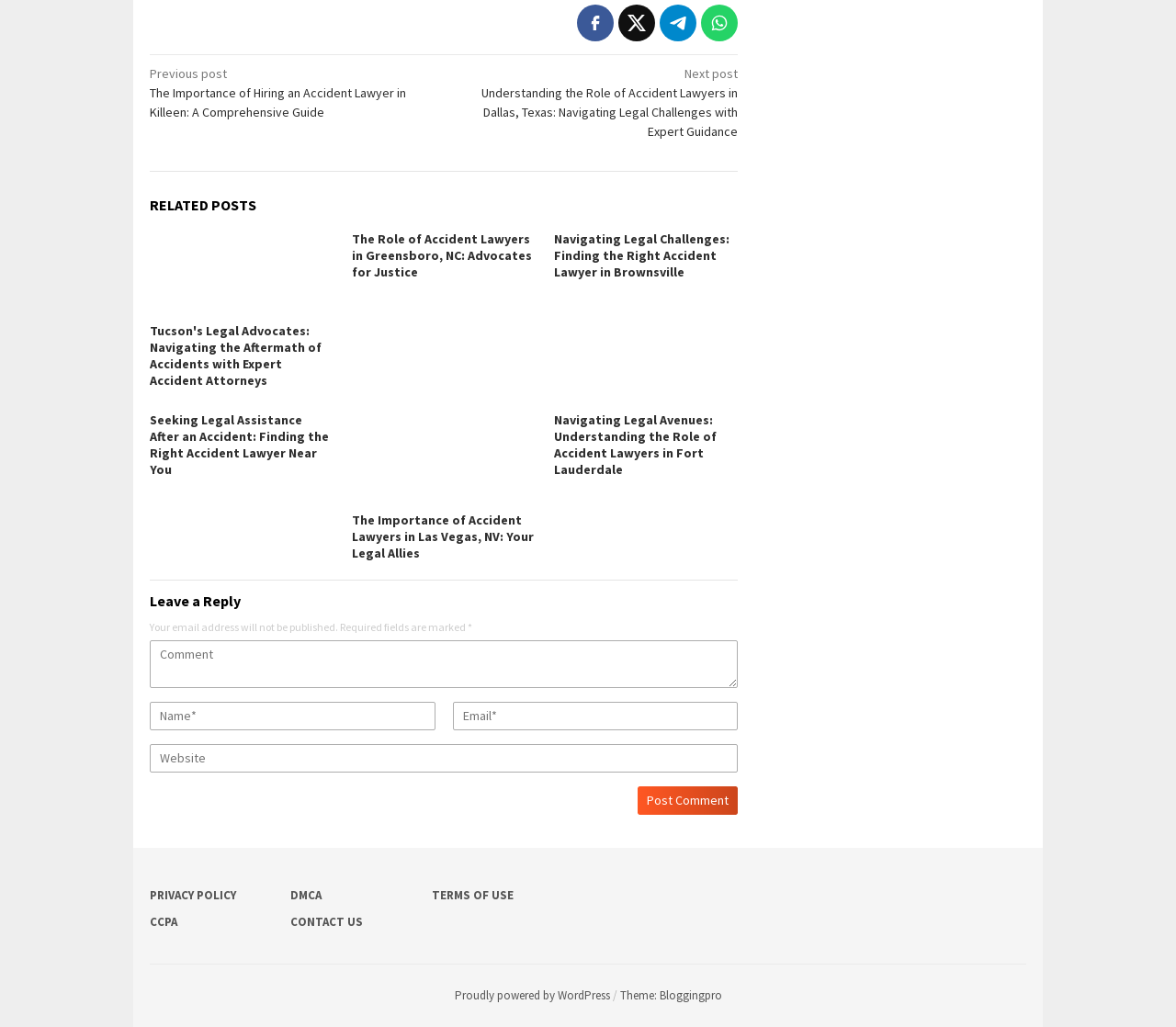What is the theme of the website?
Using the image as a reference, give a one-word or short phrase answer.

Bloggingpro